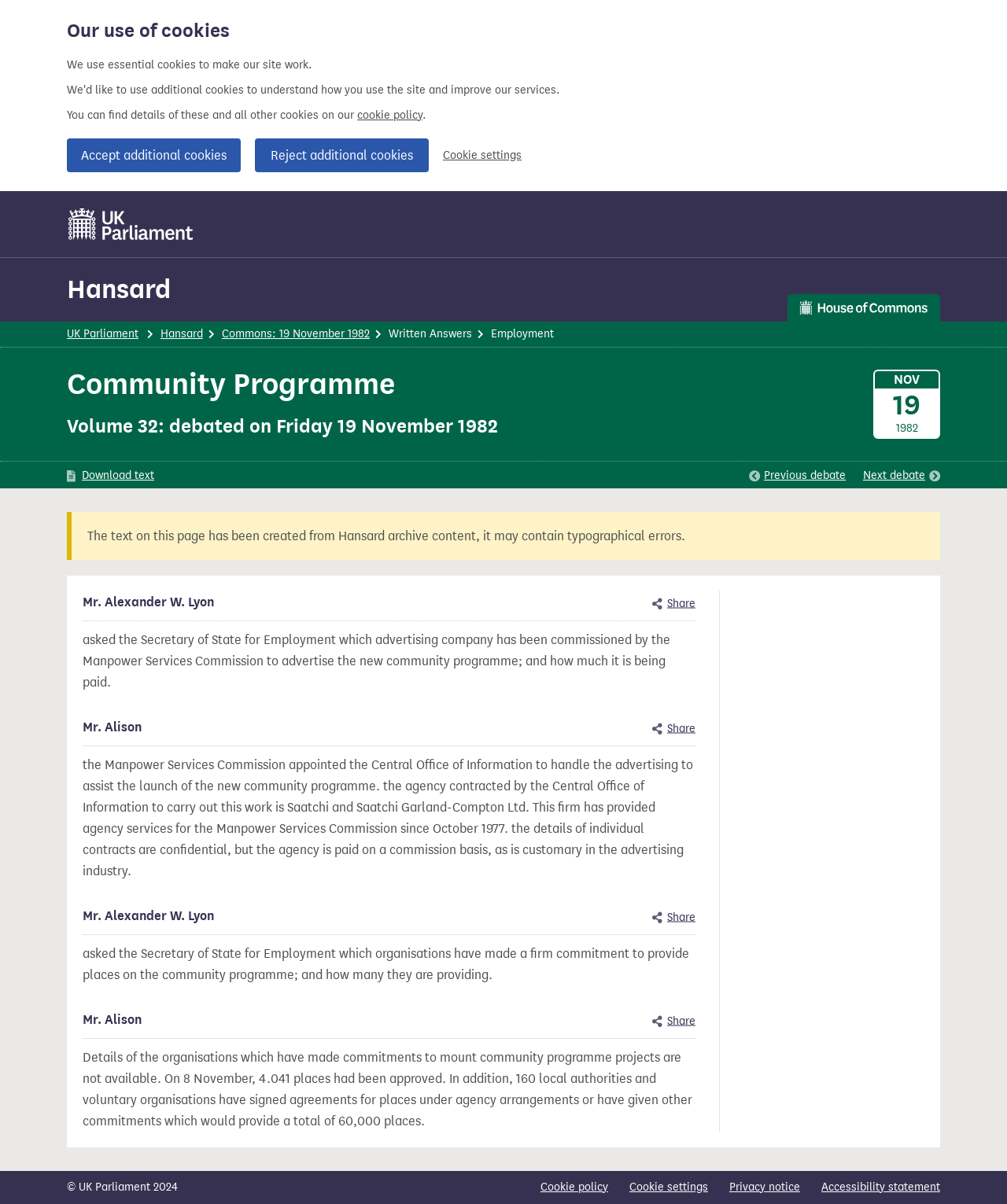Provide the bounding box coordinates for the UI element described in this sentence: "Next debate". The coordinates should be four float values between 0 and 1, i.e., [left, top, right, bottom].

[0.857, 0.388, 0.934, 0.402]